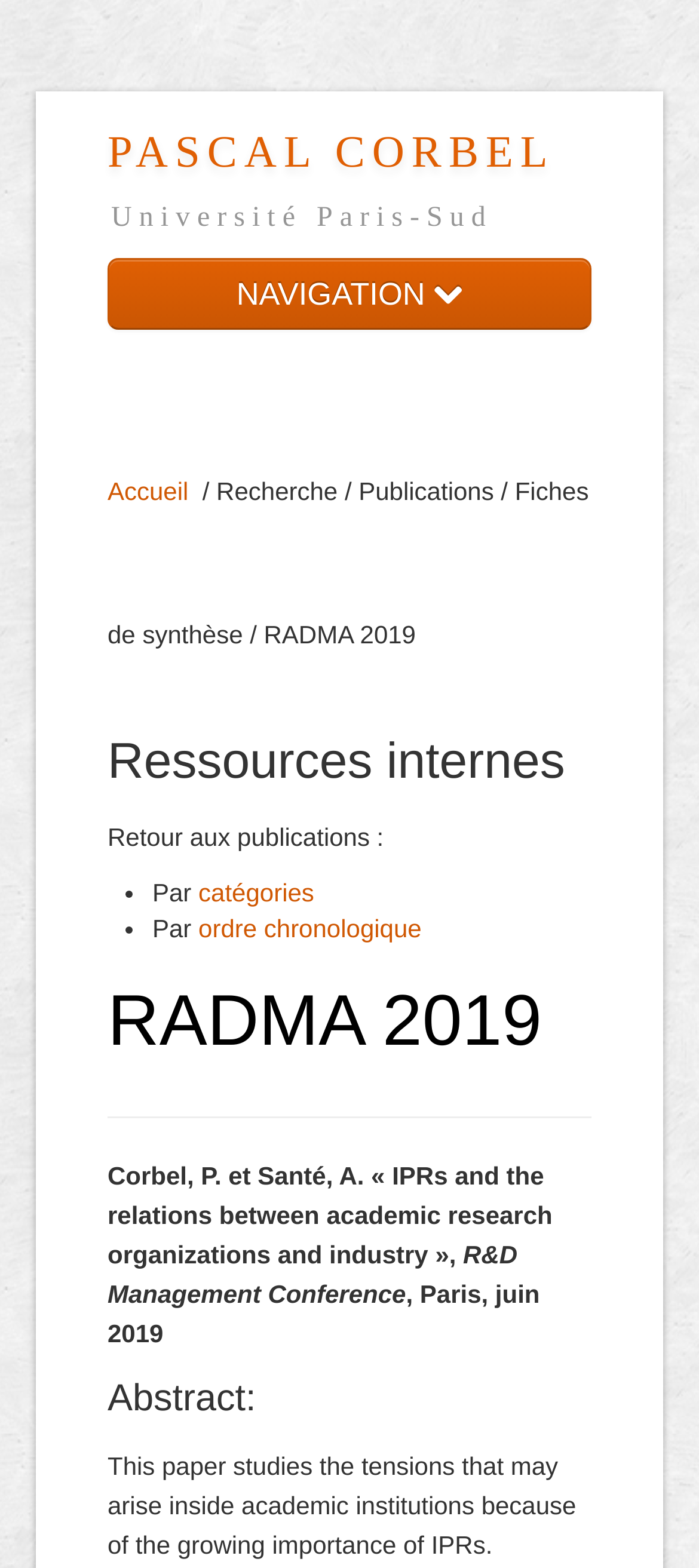Locate the bounding box coordinates of the clickable element to fulfill the following instruction: "Read the abstract". Provide the coordinates as four float numbers between 0 and 1 in the format [left, top, right, bottom].

[0.154, 0.874, 0.846, 0.91]